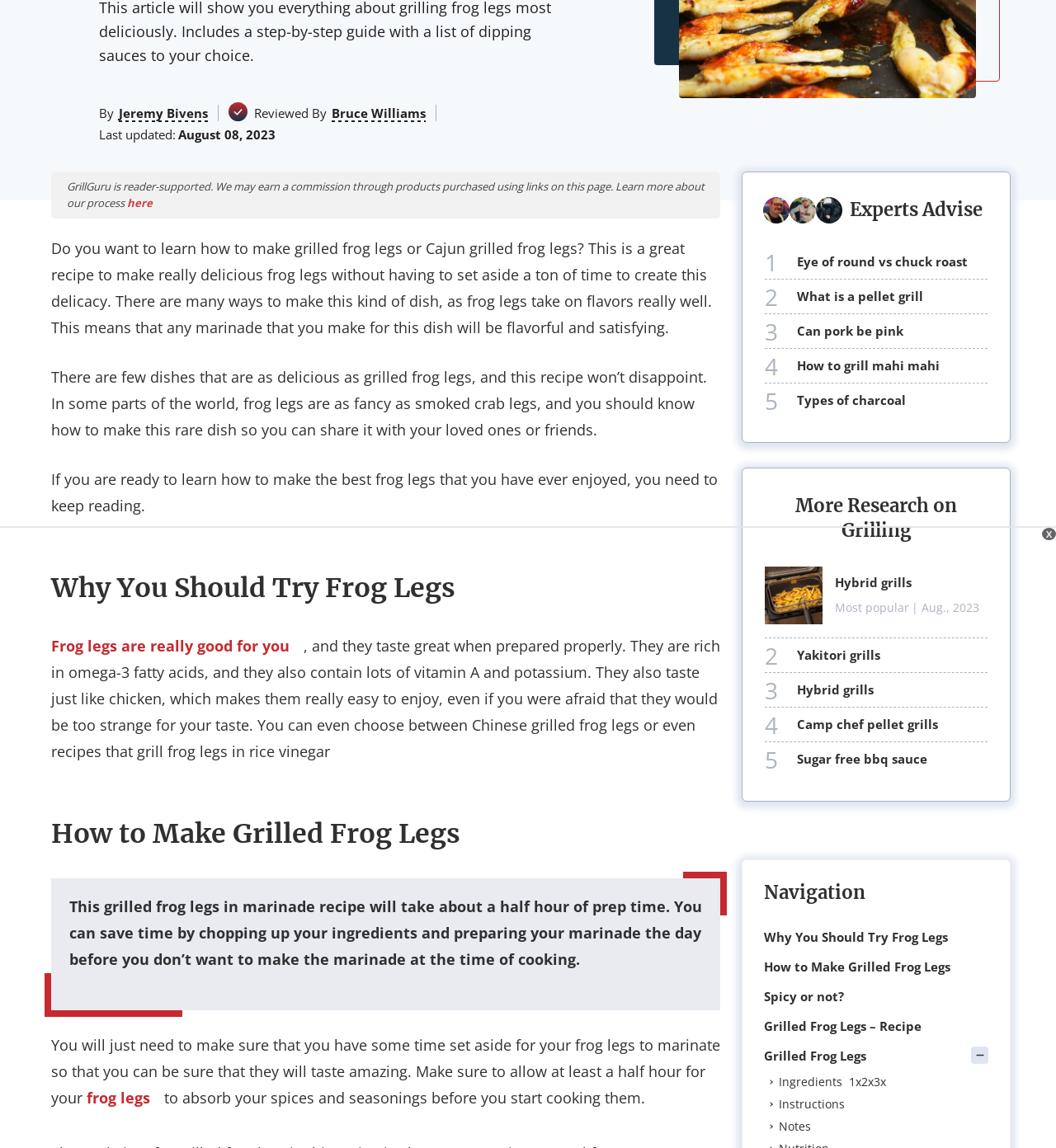Identify the bounding box for the given UI element using the description provided. Coordinates should be in the format (top-left x, top-left y, bottom-right x, bottom-right y) and must be between 0 and 1. Here is the description: Follow

None